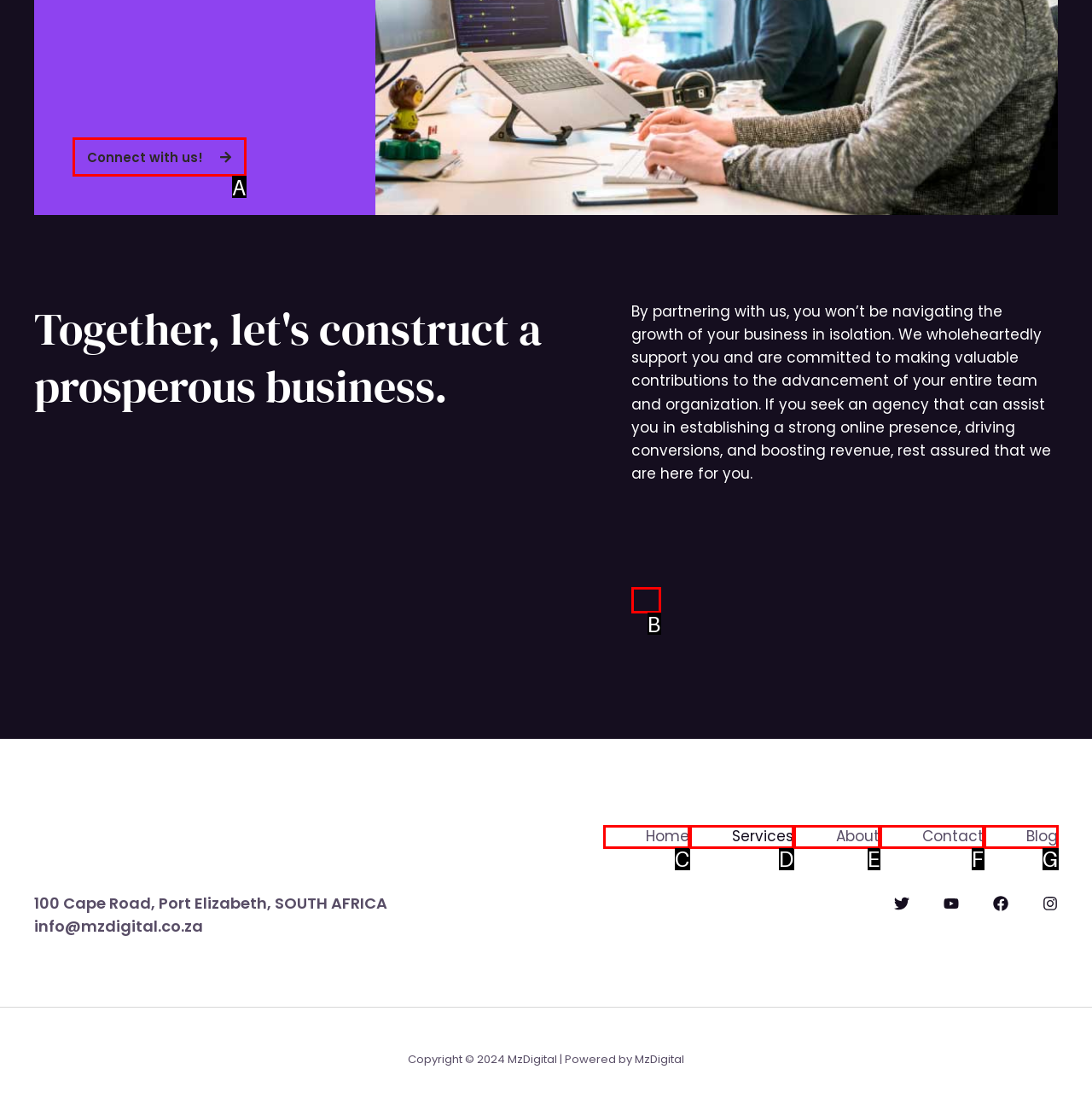Which HTML element matches the description: Contact?
Reply with the letter of the correct choice.

F